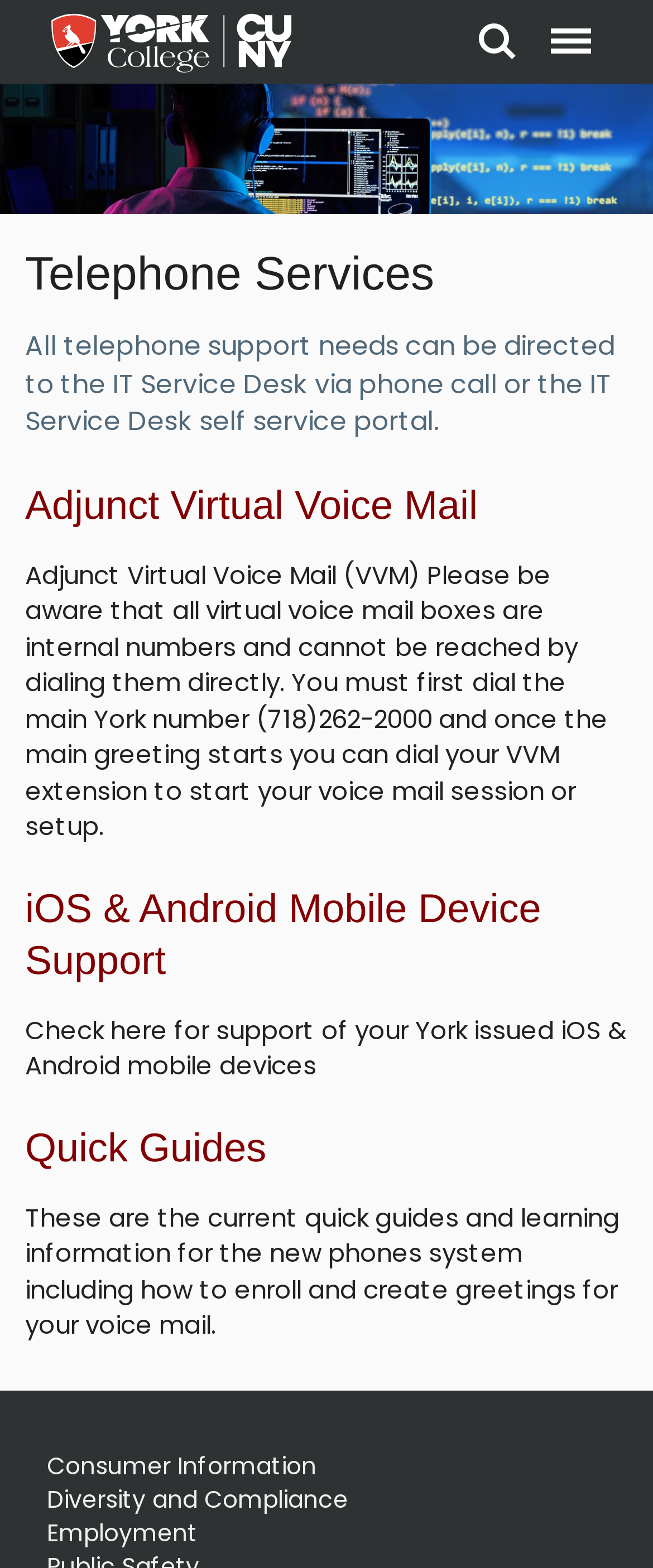What is the purpose of Adjunct Virtual Voice Mail?
Based on the image, provide a one-word or brief-phrase response.

Internal voice mail